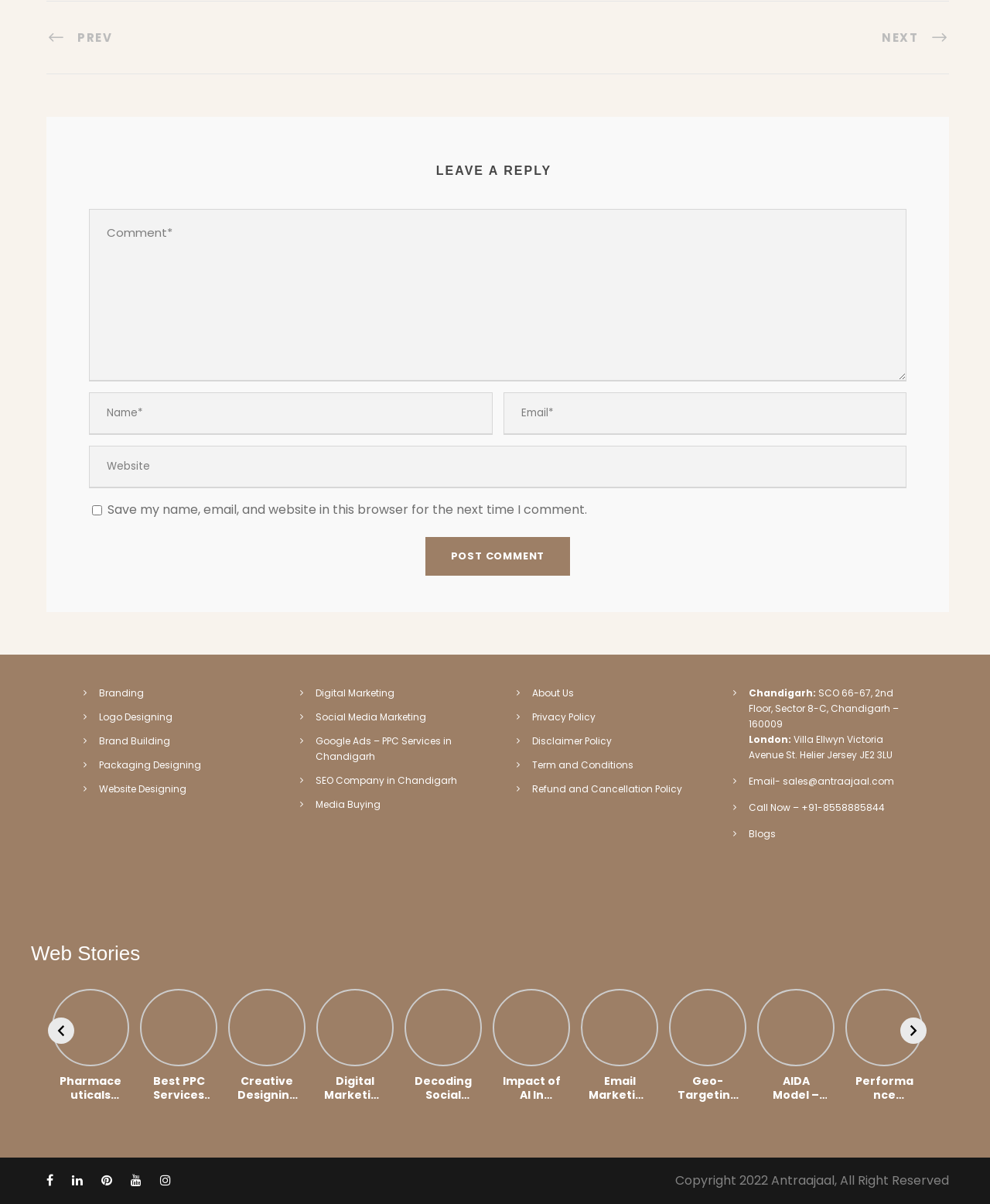Determine the bounding box coordinates of the clickable element to complete this instruction: "Enter your name in the 'Name*' field". Provide the coordinates in the format of four float numbers between 0 and 1, [left, top, right, bottom].

[0.09, 0.326, 0.497, 0.361]